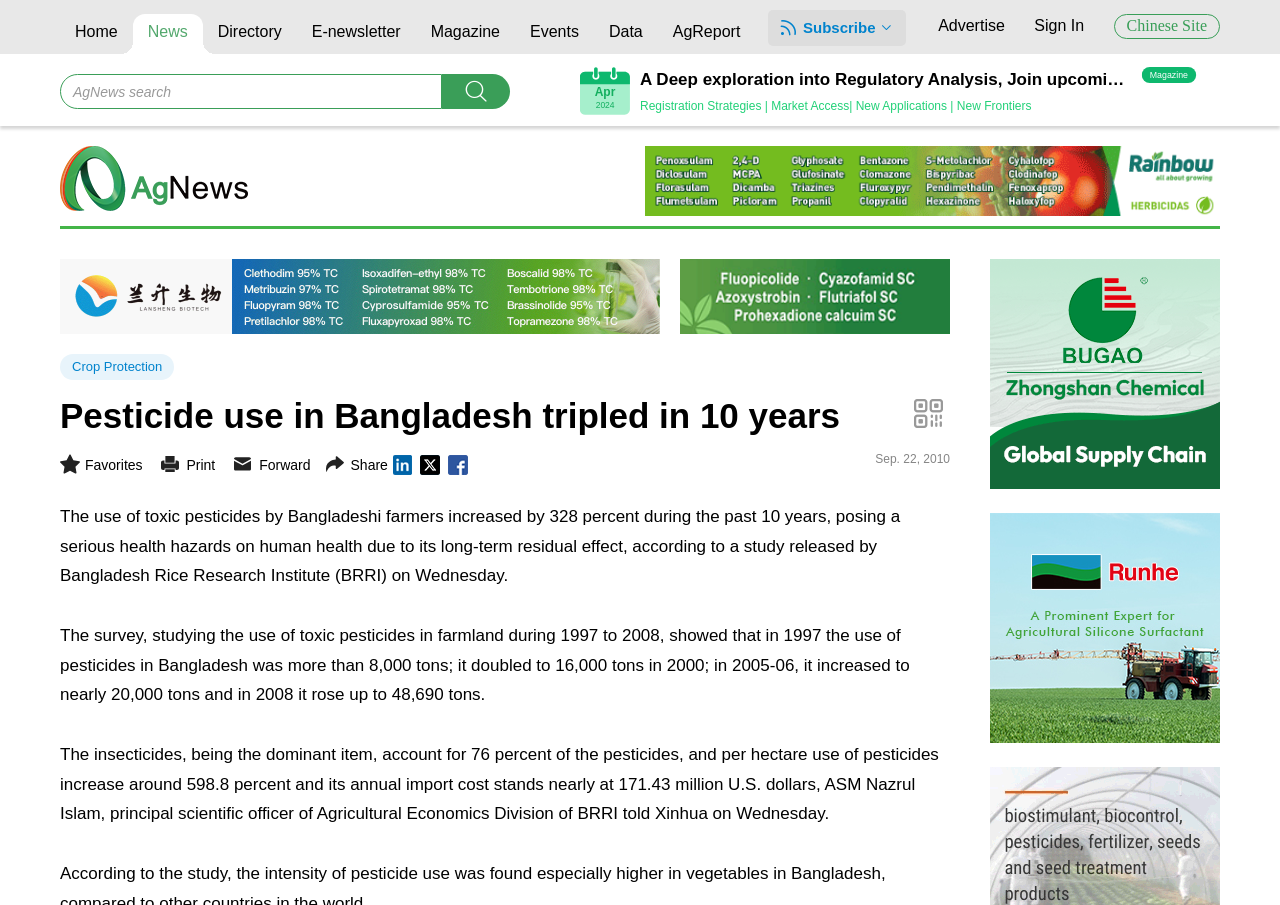Locate and provide the bounding box coordinates for the HTML element that matches this description: "Directory".

[0.158, 0.015, 0.232, 0.06]